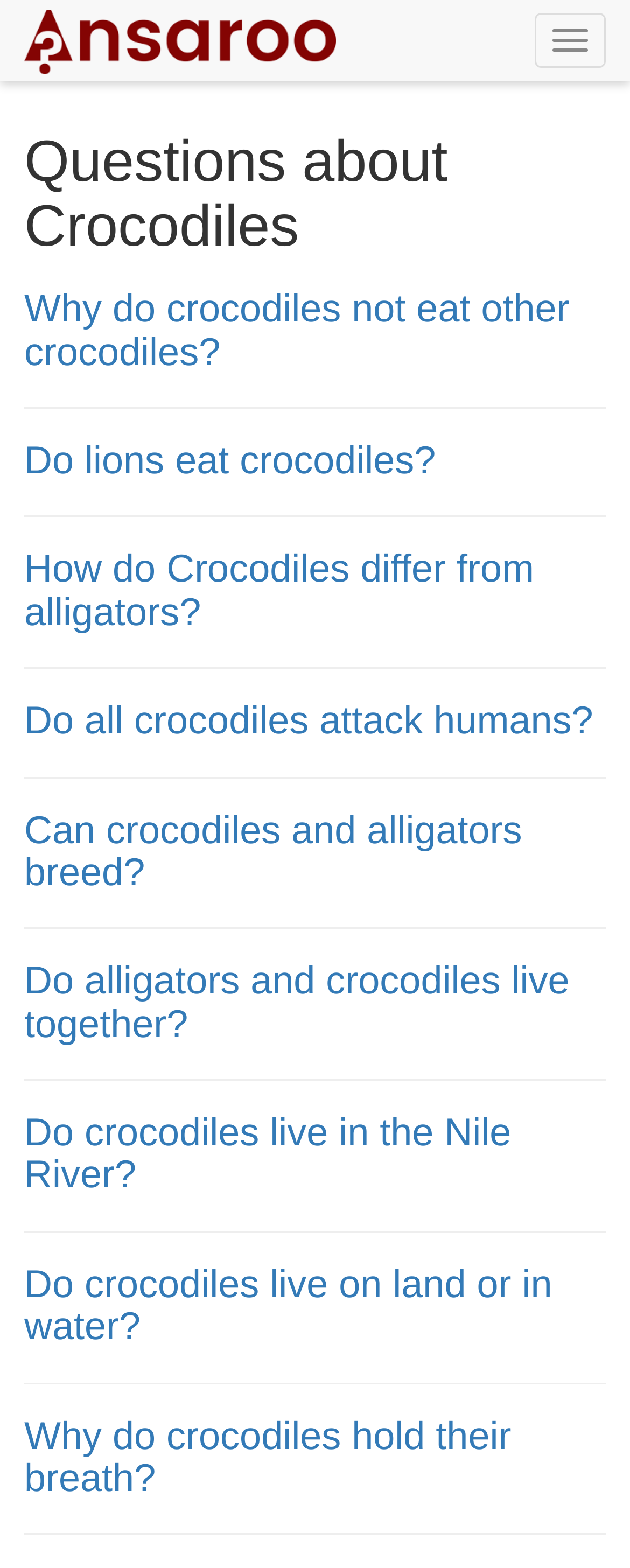Give a detailed overview of the webpage's appearance and contents.

The webpage is about questions and answers related to crocodiles. At the top, there is a button to toggle navigation, and a link to an unknown destination. Below that, there is a heading that reads "Questions about Crocodiles". 

Underneath the heading, there are 9 sections, each containing a question about crocodiles, such as "Why do crocodiles not eat other crocodiles?", "Do lions eat crocodiles?", and "Do all crocodiles attack humans?". Each question is a heading, and below it, there is a link to a page that provides the answer to that question. The questions are separated by horizontal separator lines.

The questions are arranged in a vertical list, with the first question at the top and the last question at the bottom. The links to the answers are positioned directly below their corresponding questions. There are no images on the page.